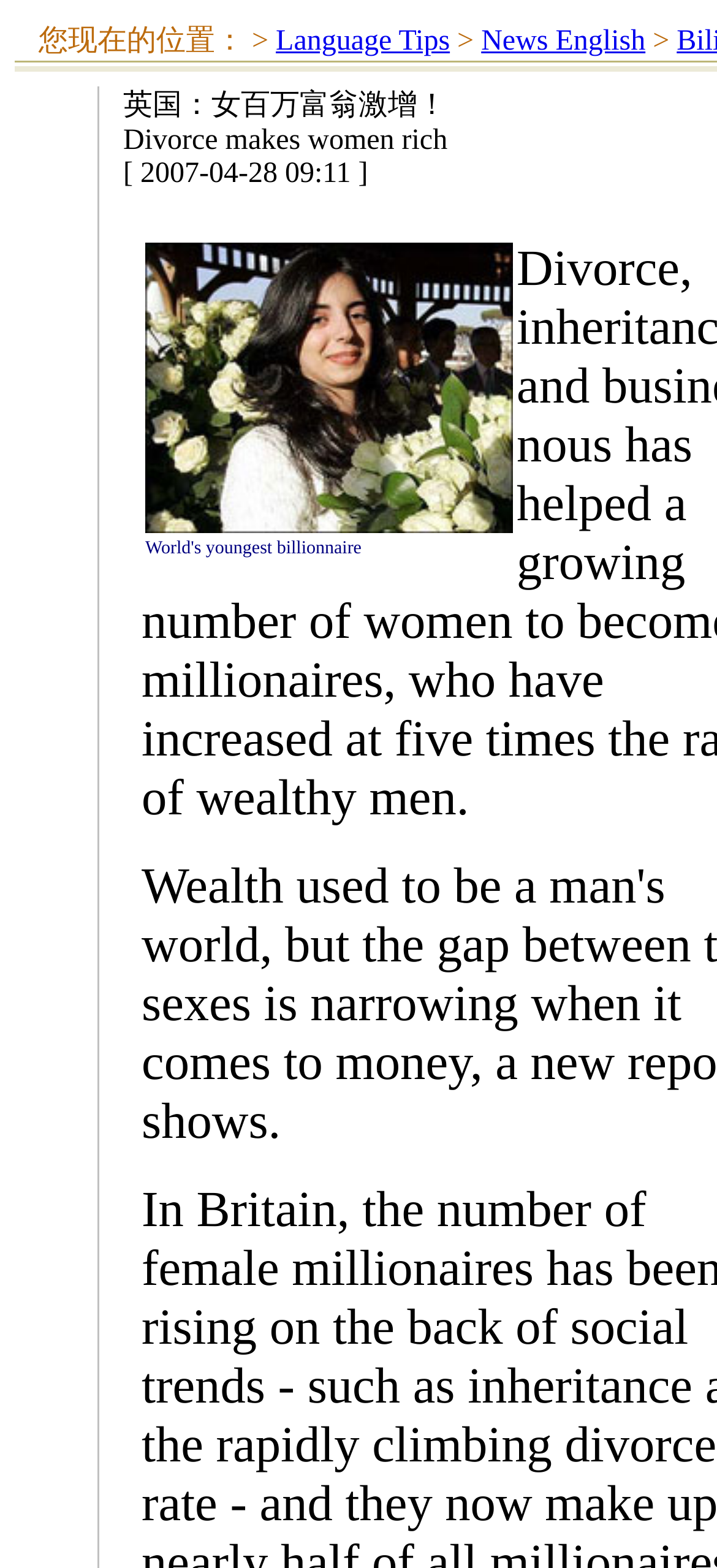Extract the bounding box for the UI element that matches this description: "News English".

[0.671, 0.016, 0.9, 0.036]